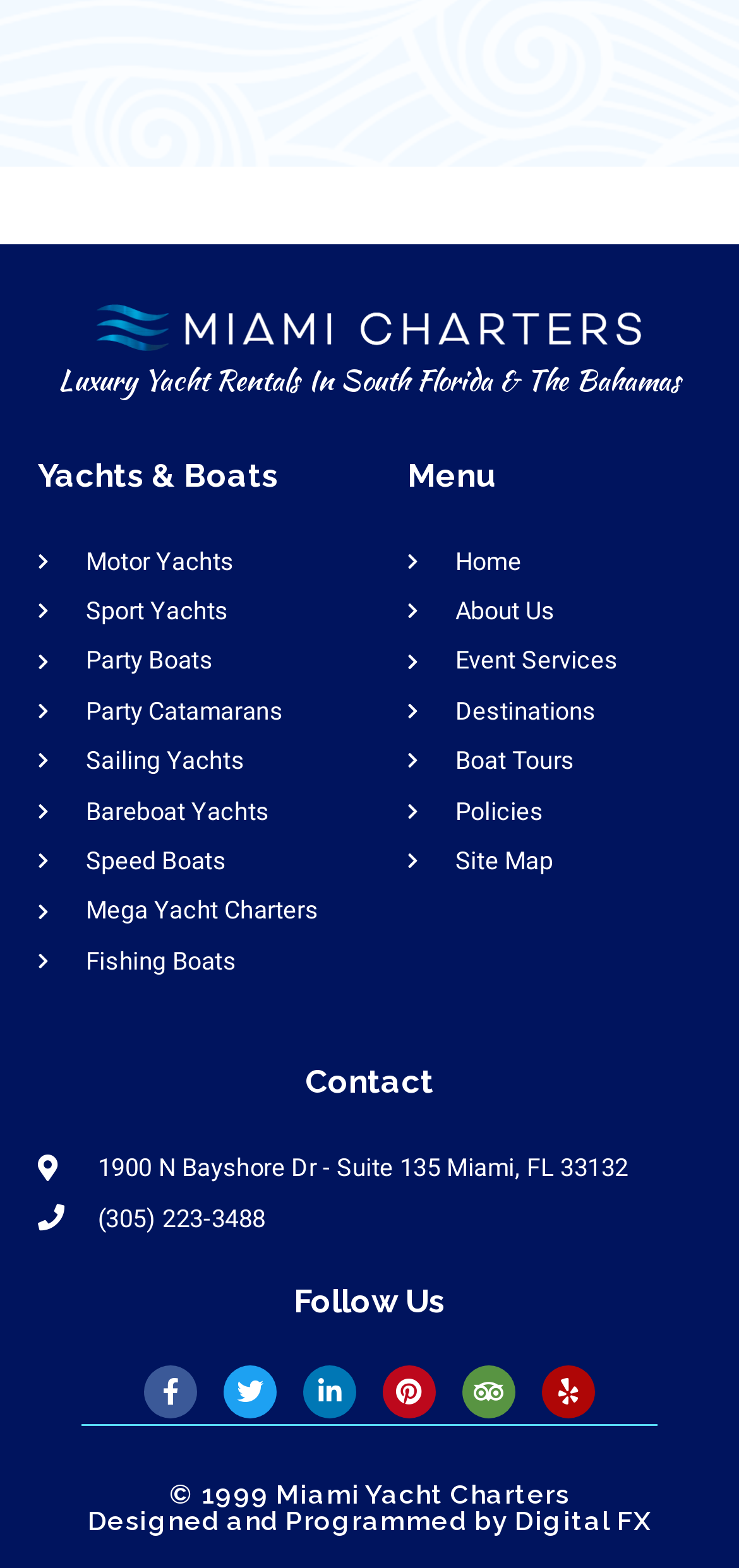What is the phone number of the company?
Please interpret the details in the image and answer the question thoroughly.

The phone number of the company is provided at the bottom of the webpage, which is (305) 223-3488.